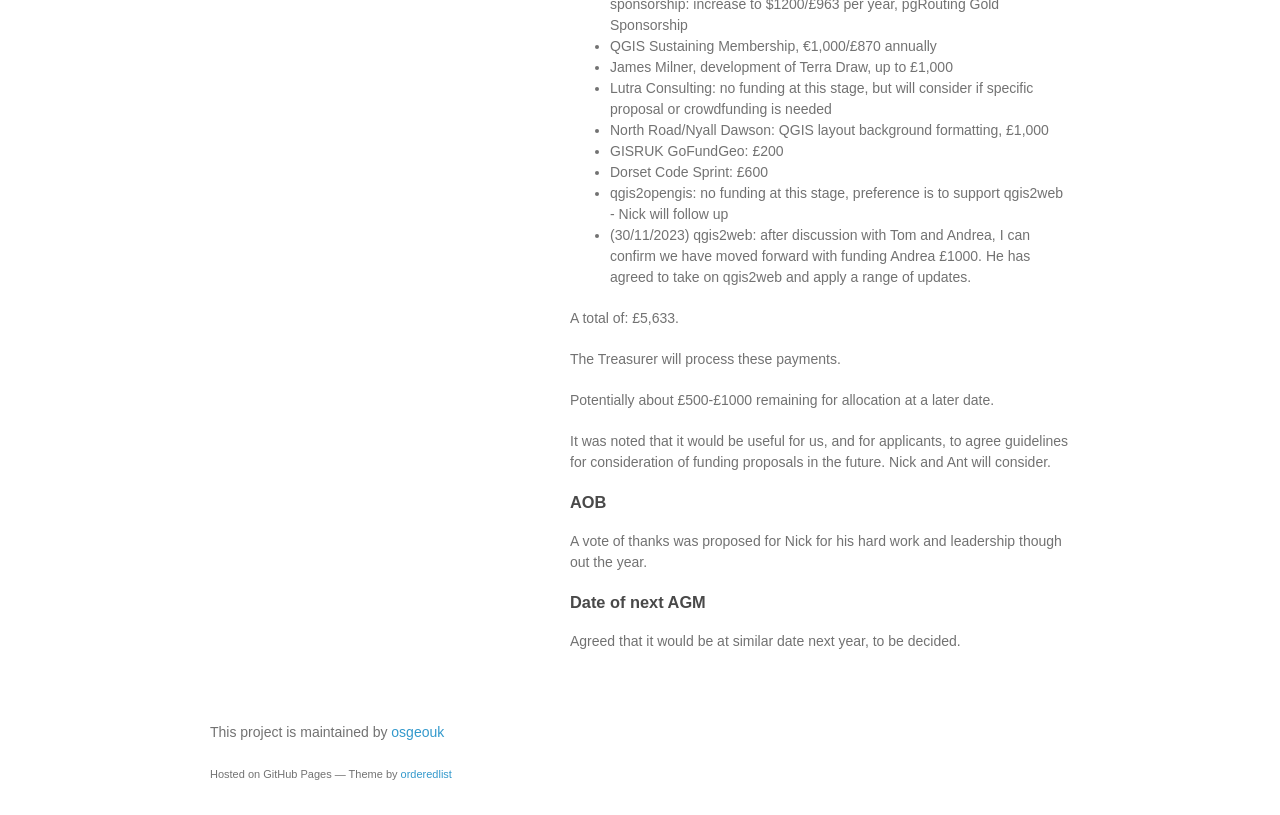Respond with a single word or phrase to the following question:
What is the theme of the webpage?

orderedlist